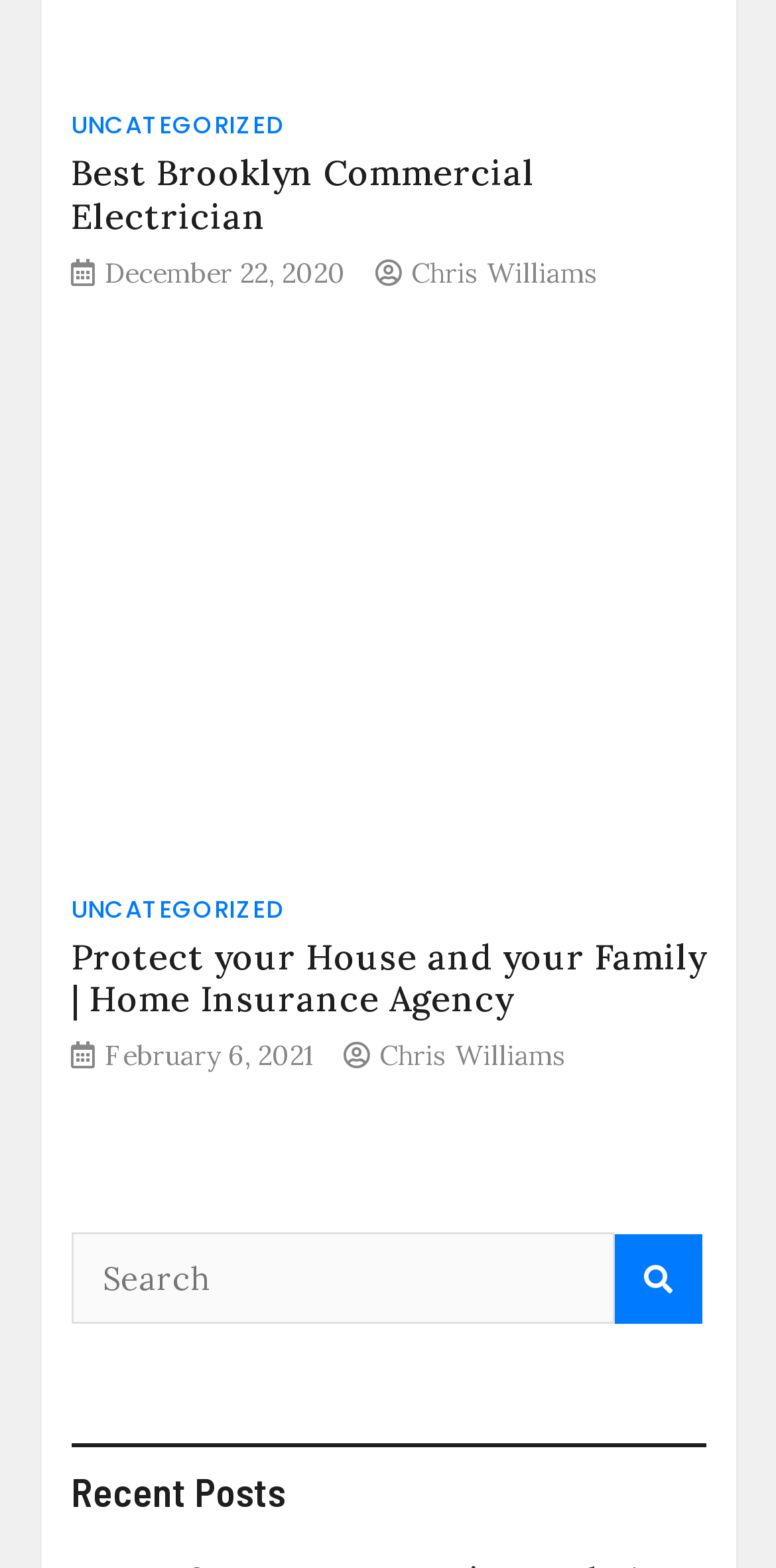Determine the bounding box for the UI element described here: "February 6, 2021".

[0.135, 0.662, 0.404, 0.685]